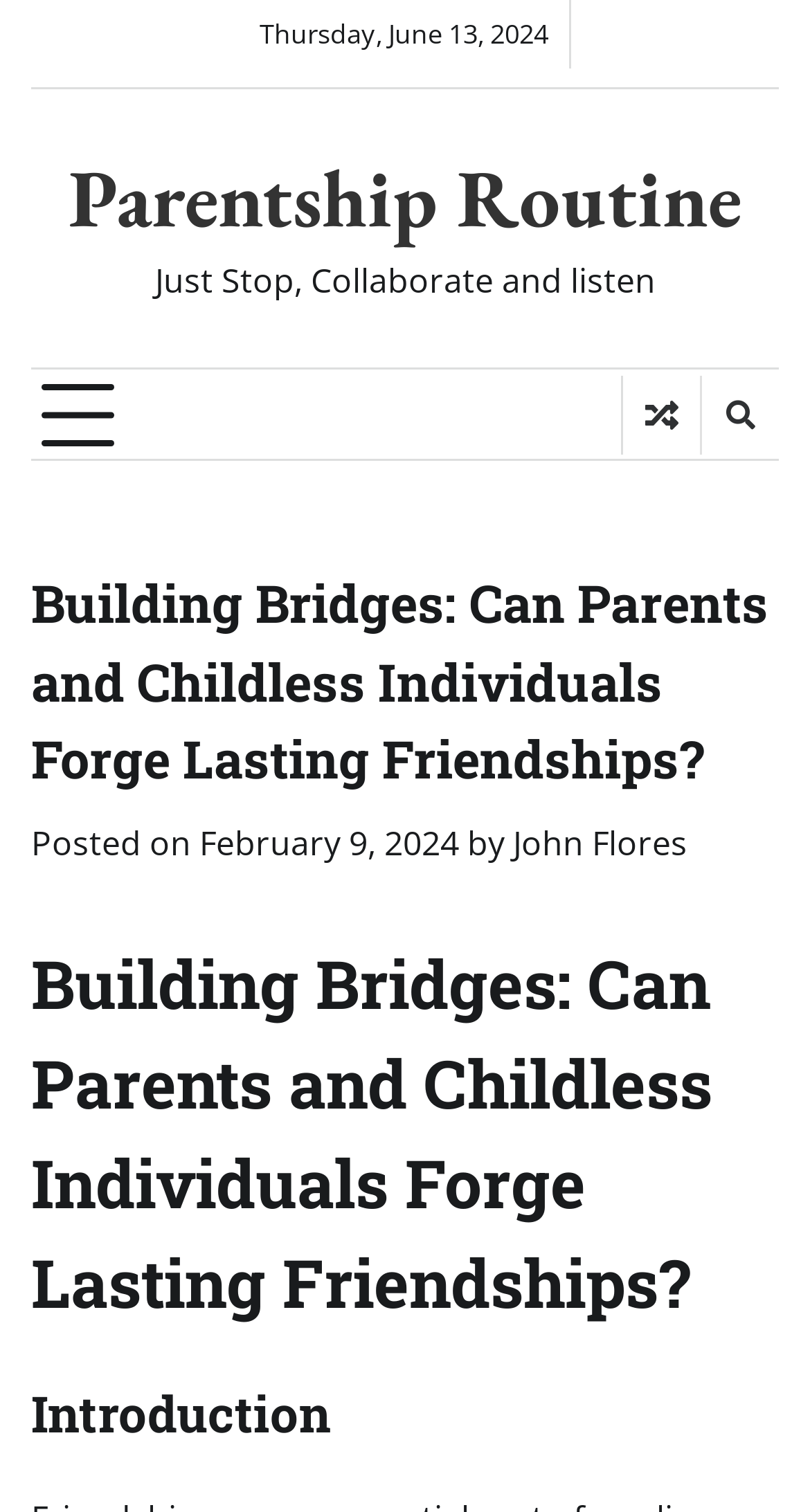What is the current day of the week?
Use the screenshot to answer the question with a single word or phrase.

Thursday